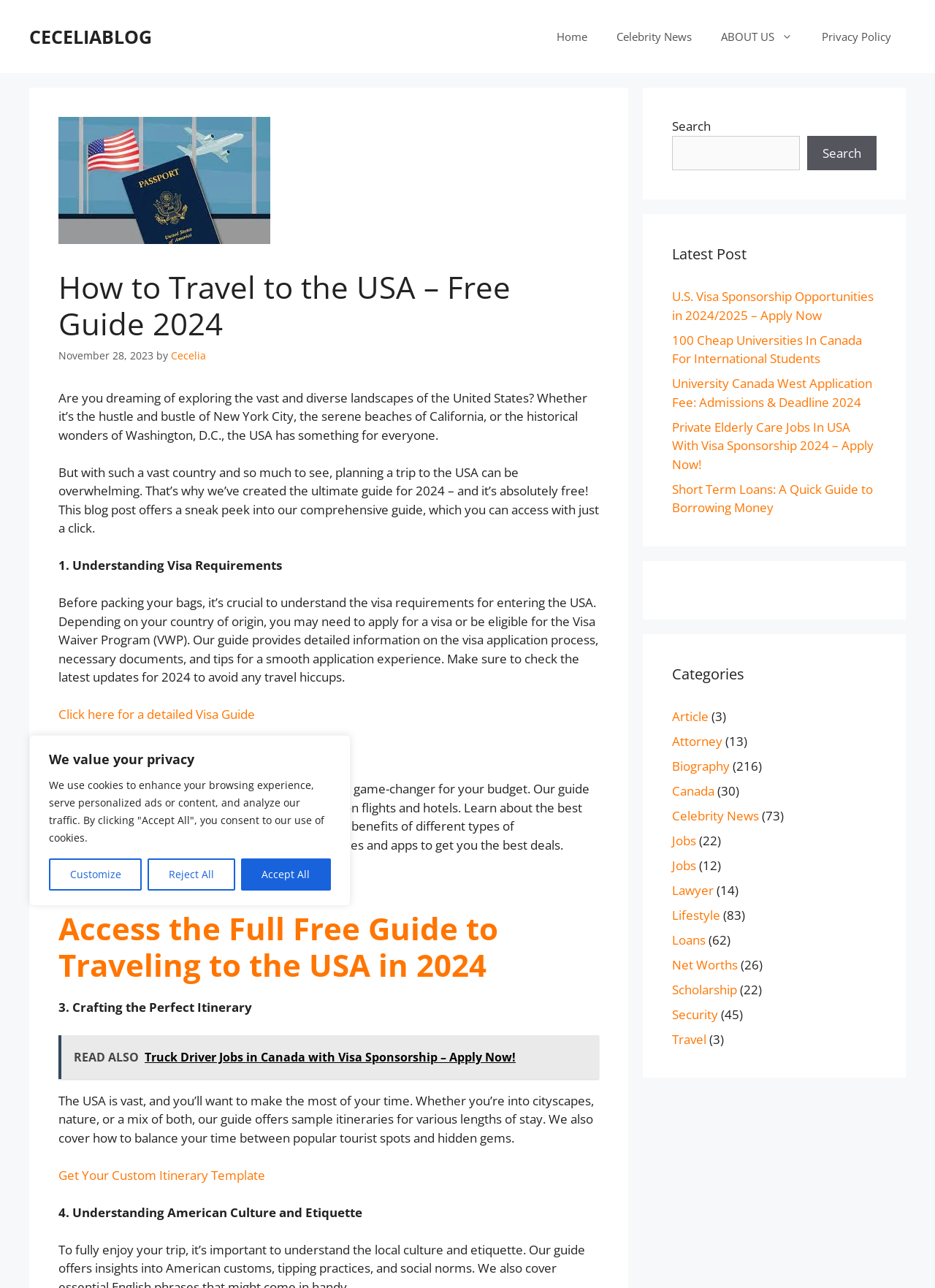Extract the main heading from the webpage content.

How to Travel to the USA – Free Guide 2024